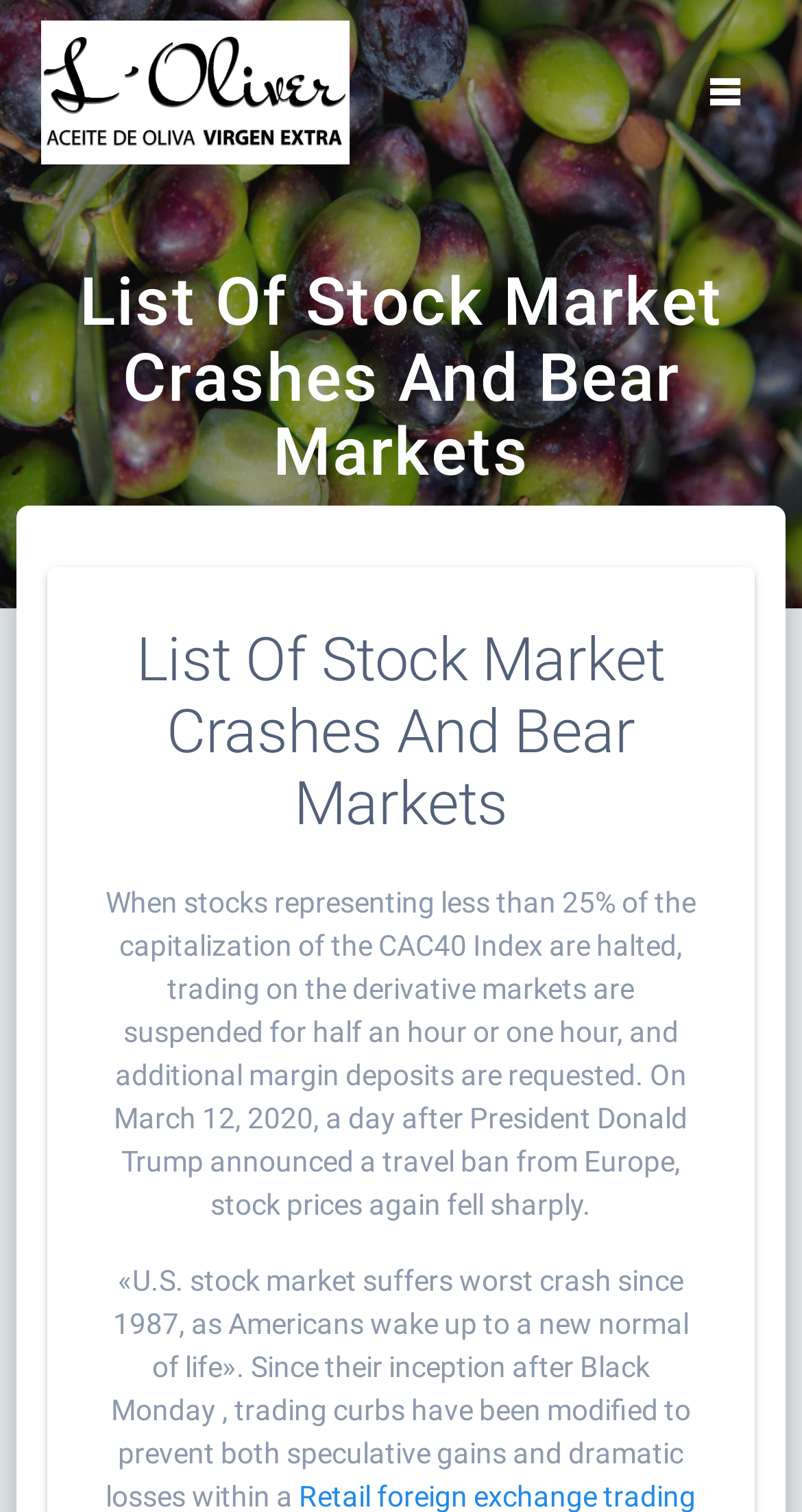What index is mentioned in relation to halted stocks?
Please use the image to provide a one-word or short phrase answer.

CAC40 Index